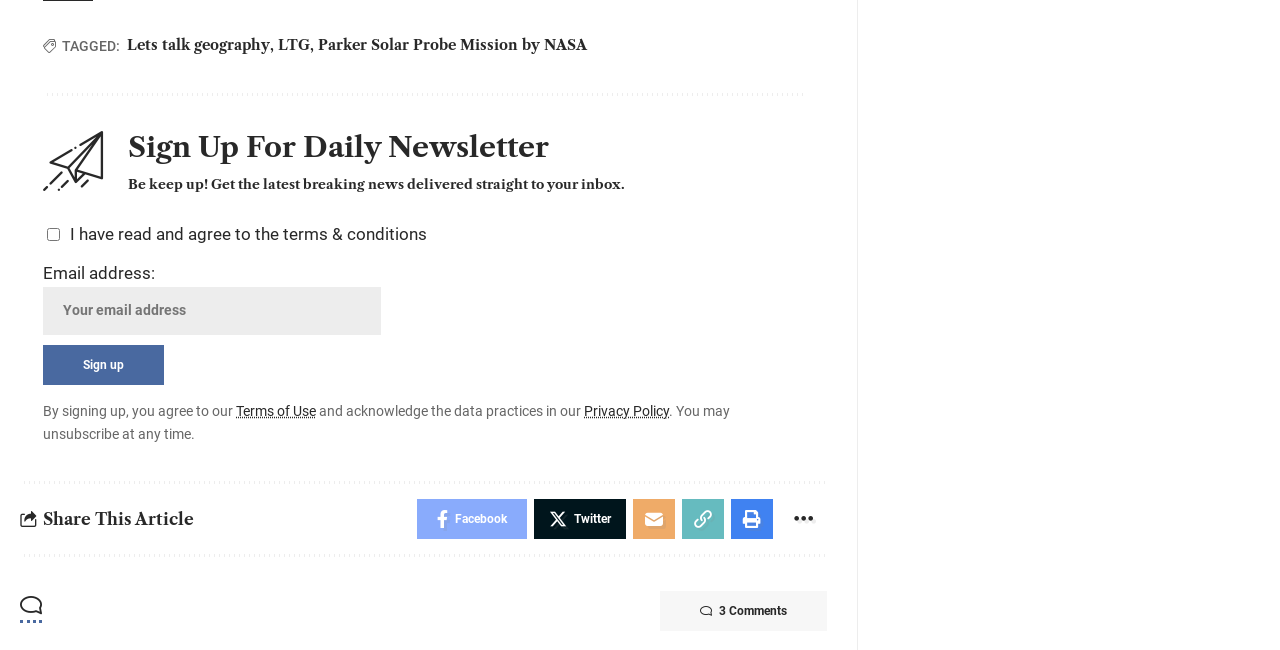What options are available for sharing the article?
Analyze the image and provide a thorough answer to the question.

The 'Share This Article' section provides several options for sharing the article, including links to share on Facebook, Twitter, and via Email, as well as options to copy the link, print the article, and access more sharing options.